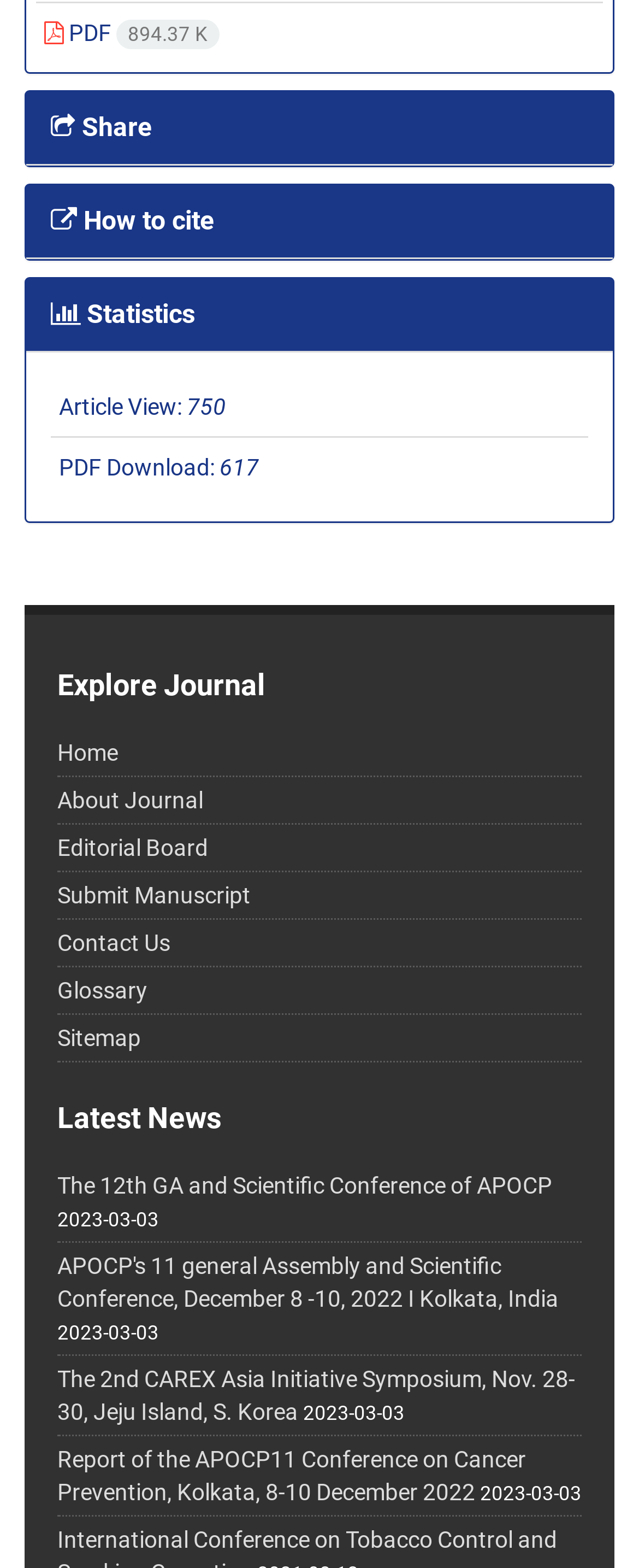Please give the bounding box coordinates of the area that should be clicked to fulfill the following instruction: "View statistics". The coordinates should be in the format of four float numbers from 0 to 1, i.e., [left, top, right, bottom].

[0.079, 0.191, 0.305, 0.211]